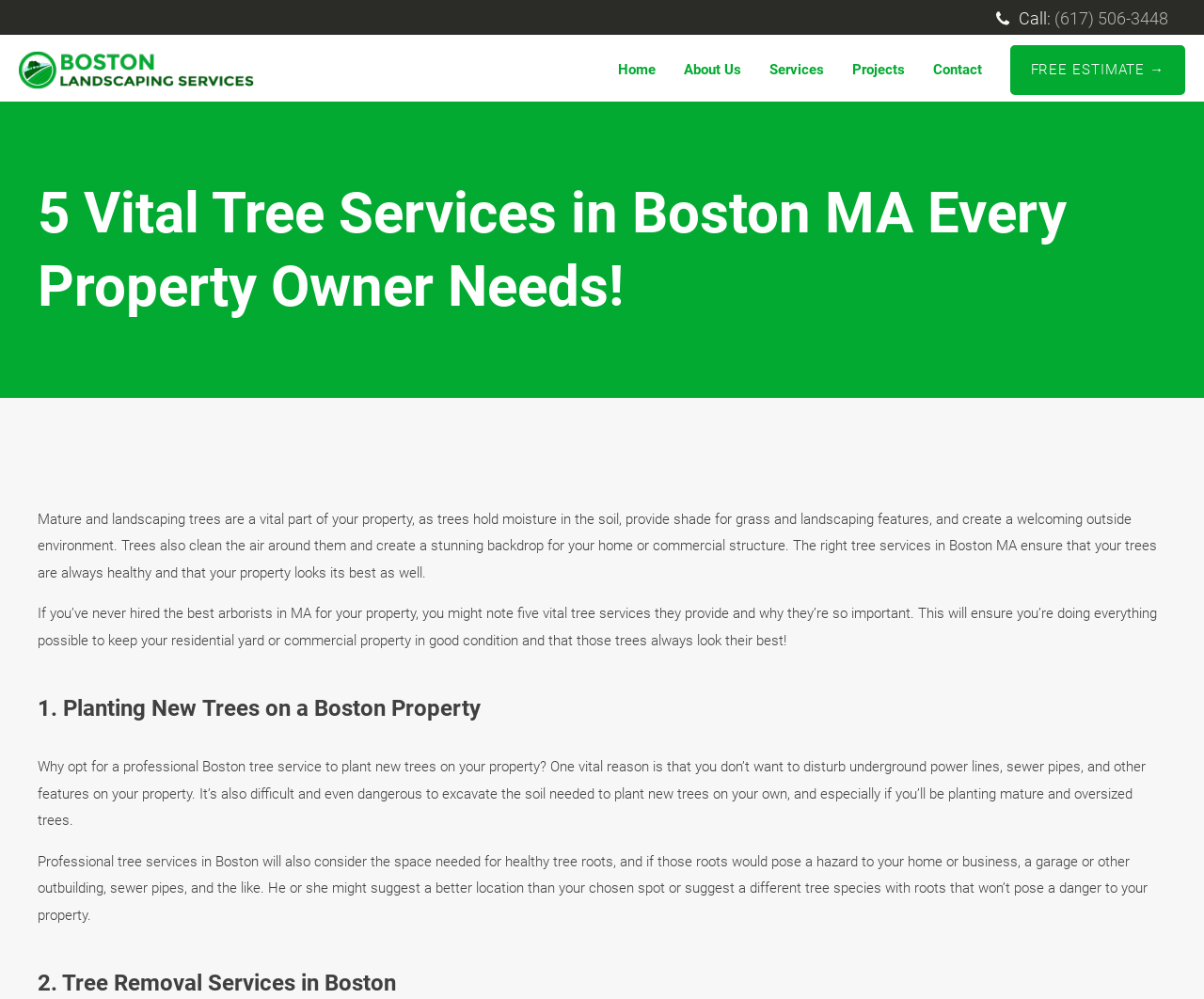Respond with a single word or short phrase to the following question: 
What is the phone number to call for tree services?

(617) 506-3448